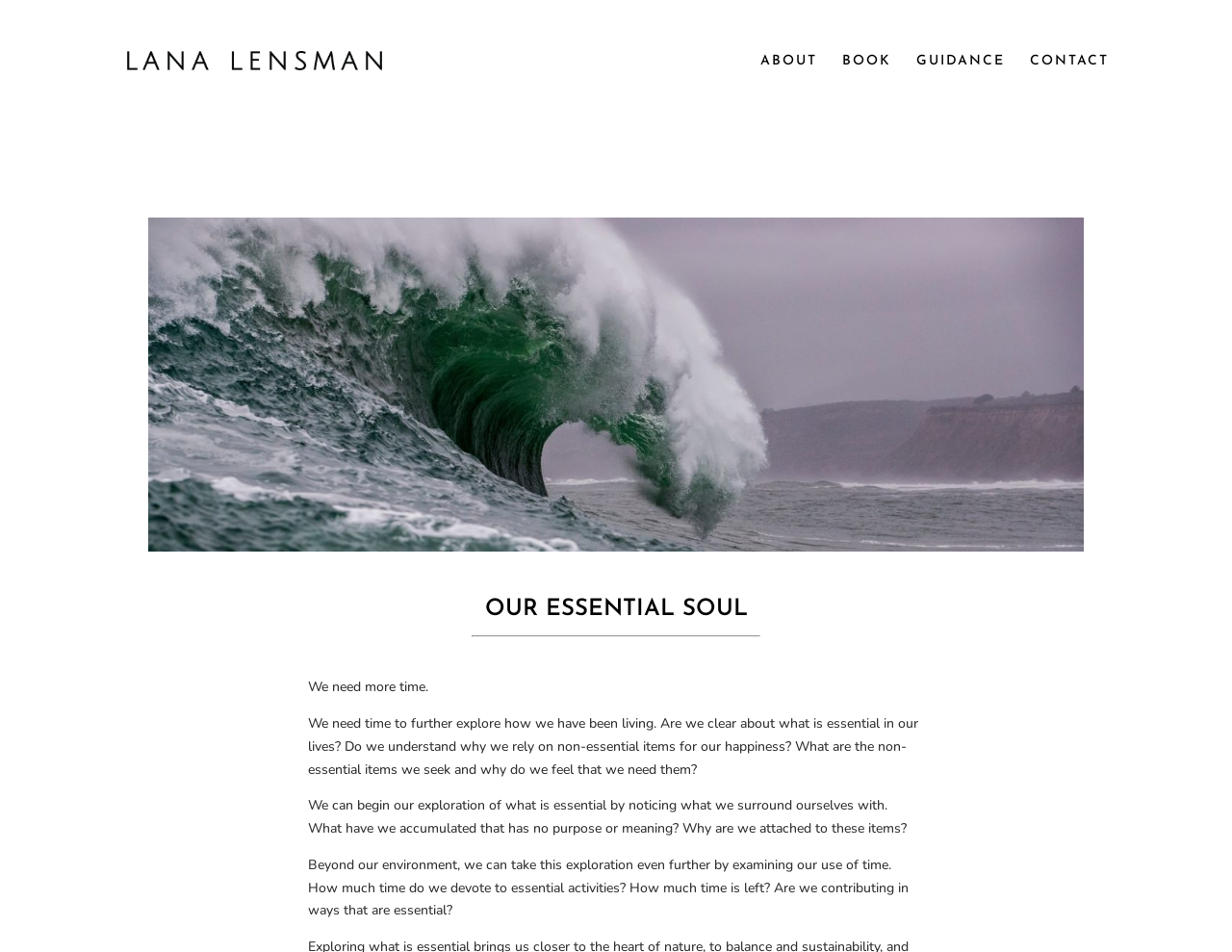Using the webpage screenshot, locate the HTML element that fits the following description and provide its bounding box: "GCode and Part Programs".

None